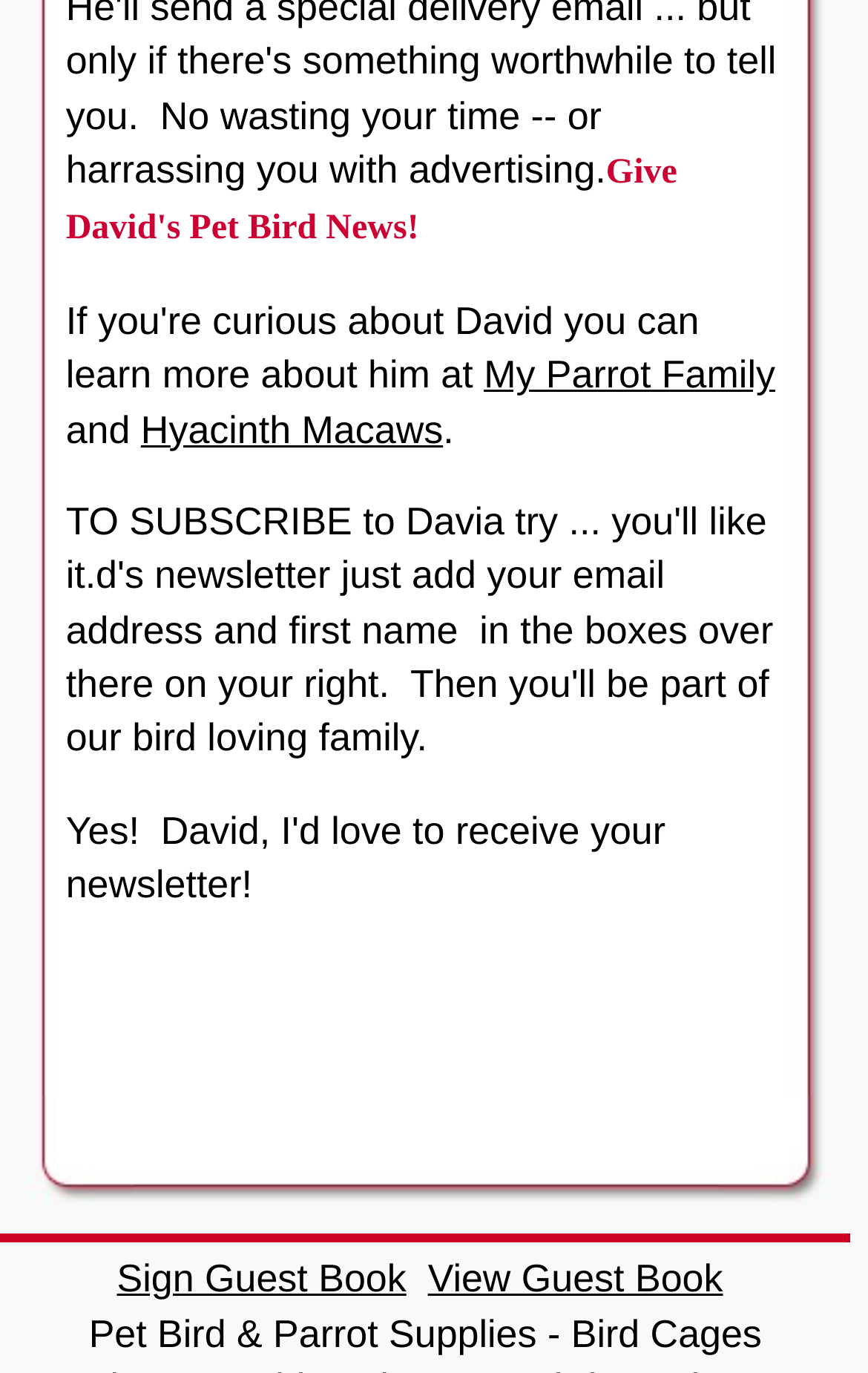What is the name of the parrot family?
Refer to the image and provide a one-word or short phrase answer.

My Parrot Family